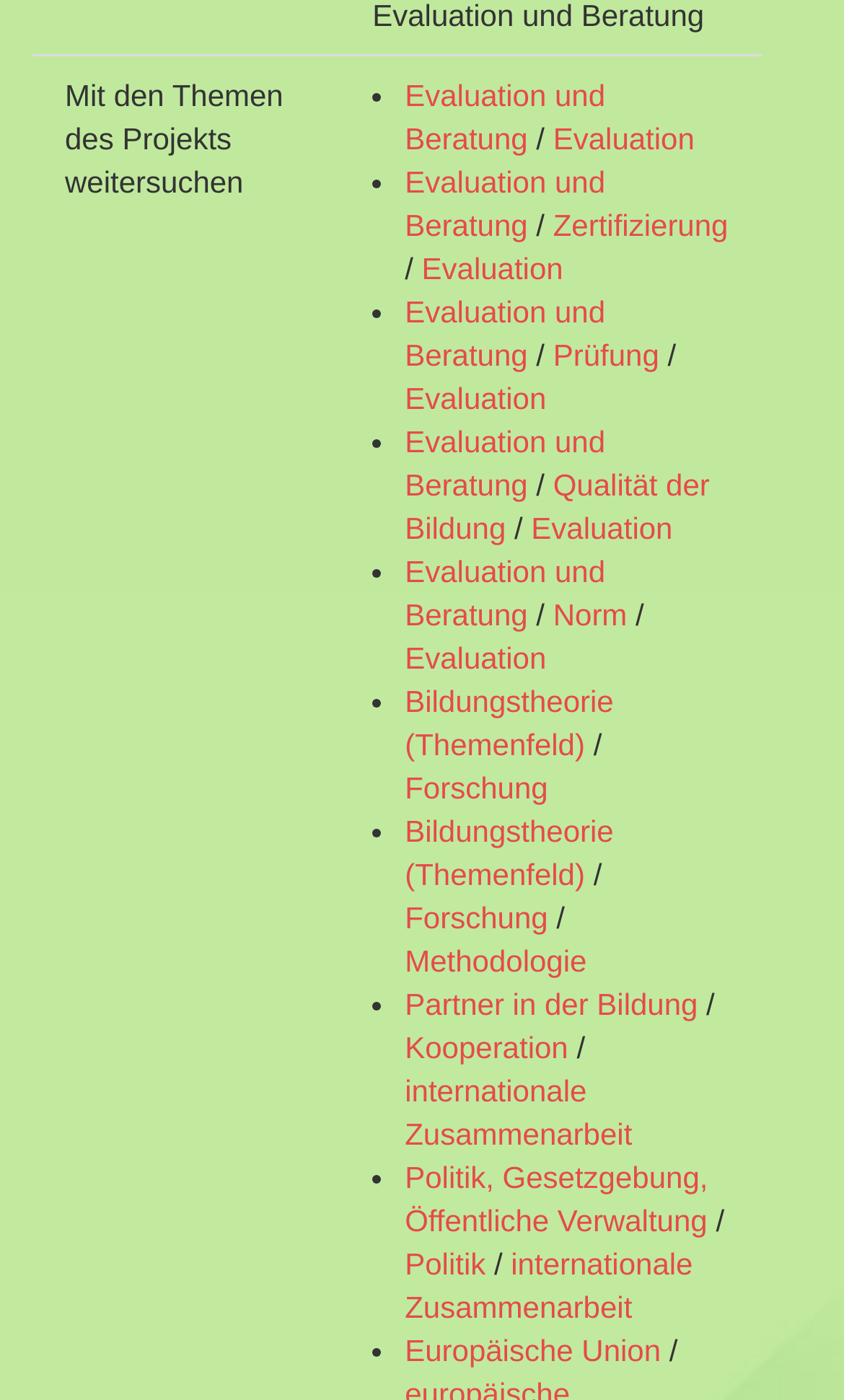Respond to the question below with a single word or phrase:
How many list markers are there on the webpage?

13